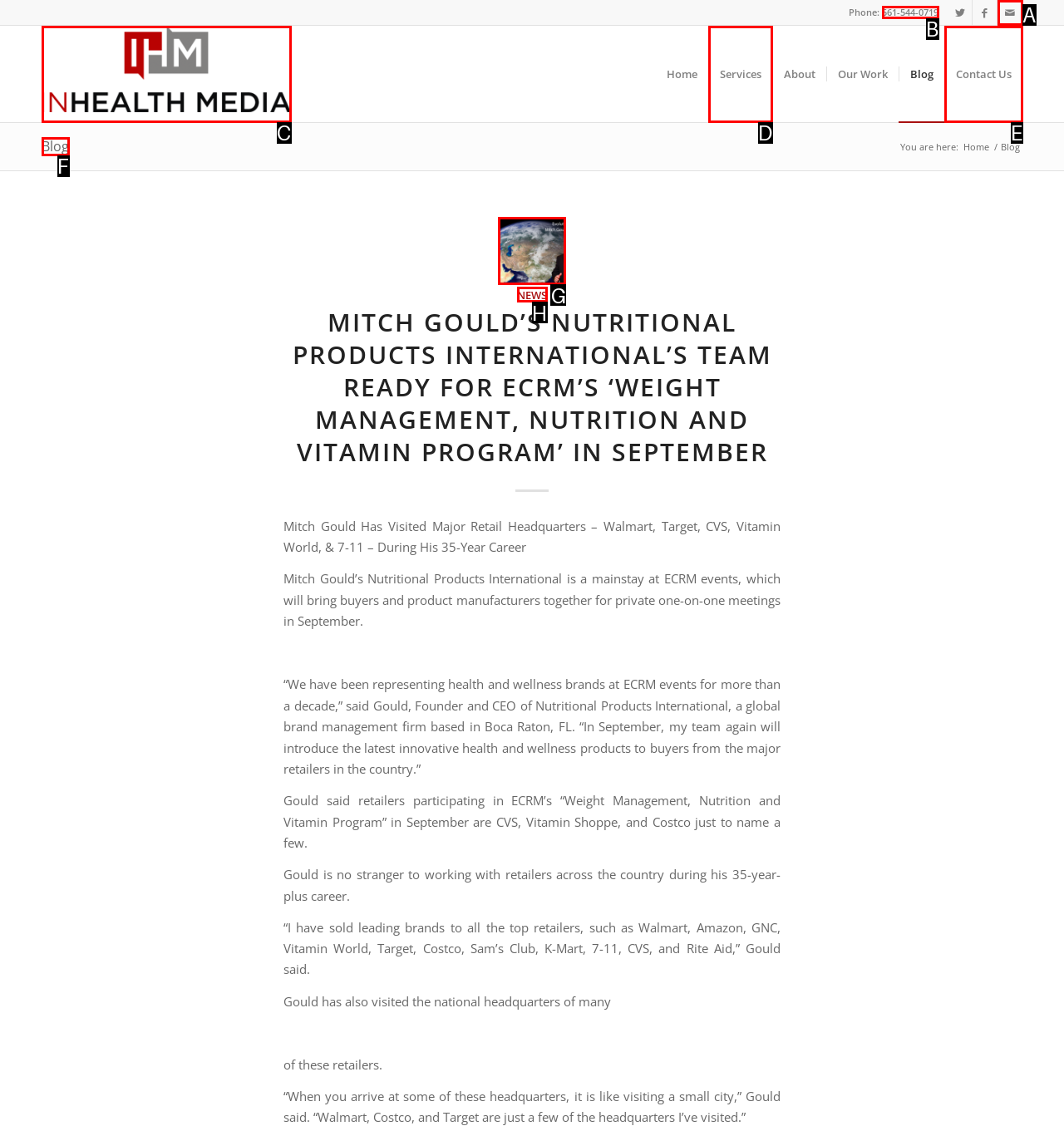Which option aligns with the description: alt="InHealth Media"? Respond by selecting the correct letter.

C